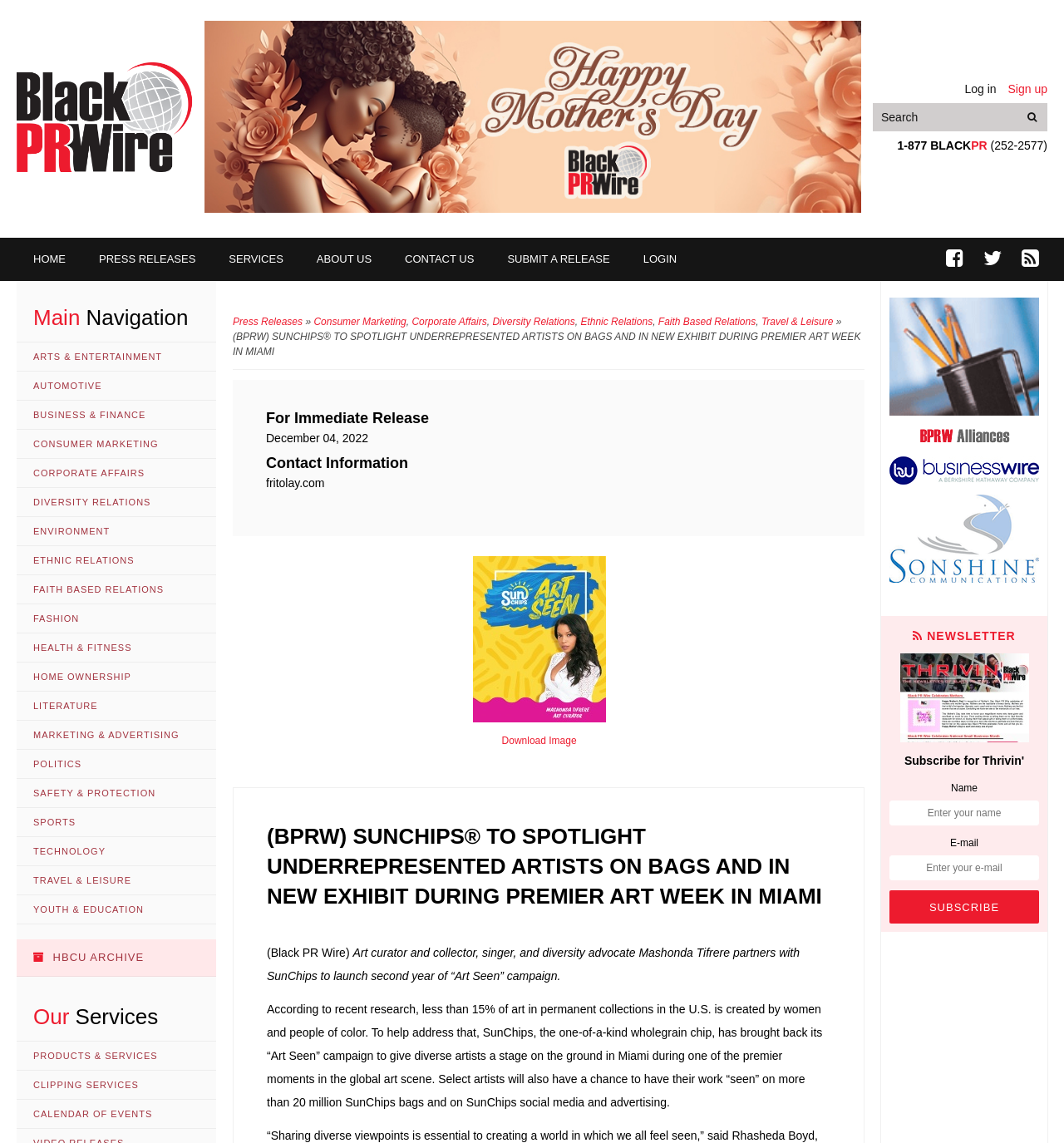Bounding box coordinates should be in the format (top-left x, top-left y, bottom-right x, bottom-right y) and all values should be floating point numbers between 0 and 1. Determine the bounding box coordinate for the UI element described as: Instagram

None